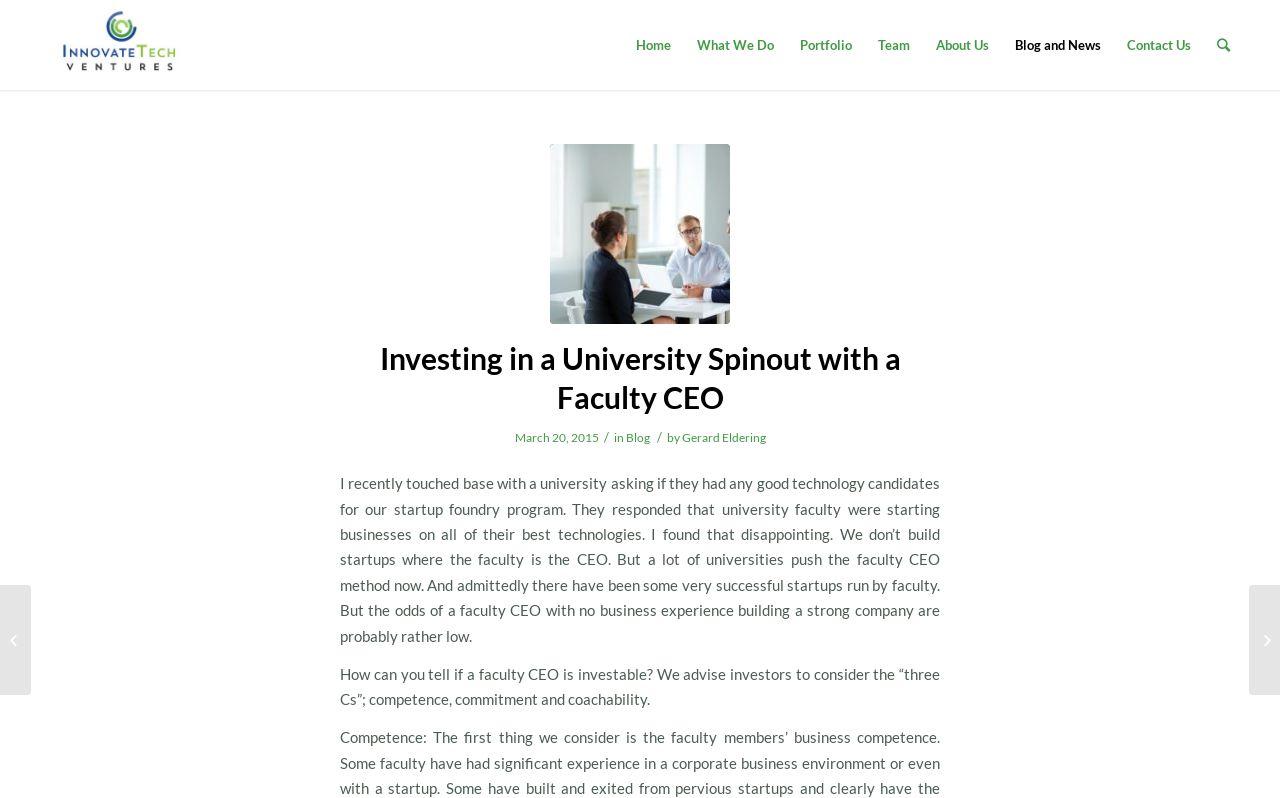Specify the bounding box coordinates of the region I need to click to perform the following instruction: "read the article 'How to Tell a Ten from a Two'". The coordinates must be four float numbers in the range of 0 to 1, i.e., [left, top, right, bottom].

[0.976, 0.733, 1.0, 0.871]